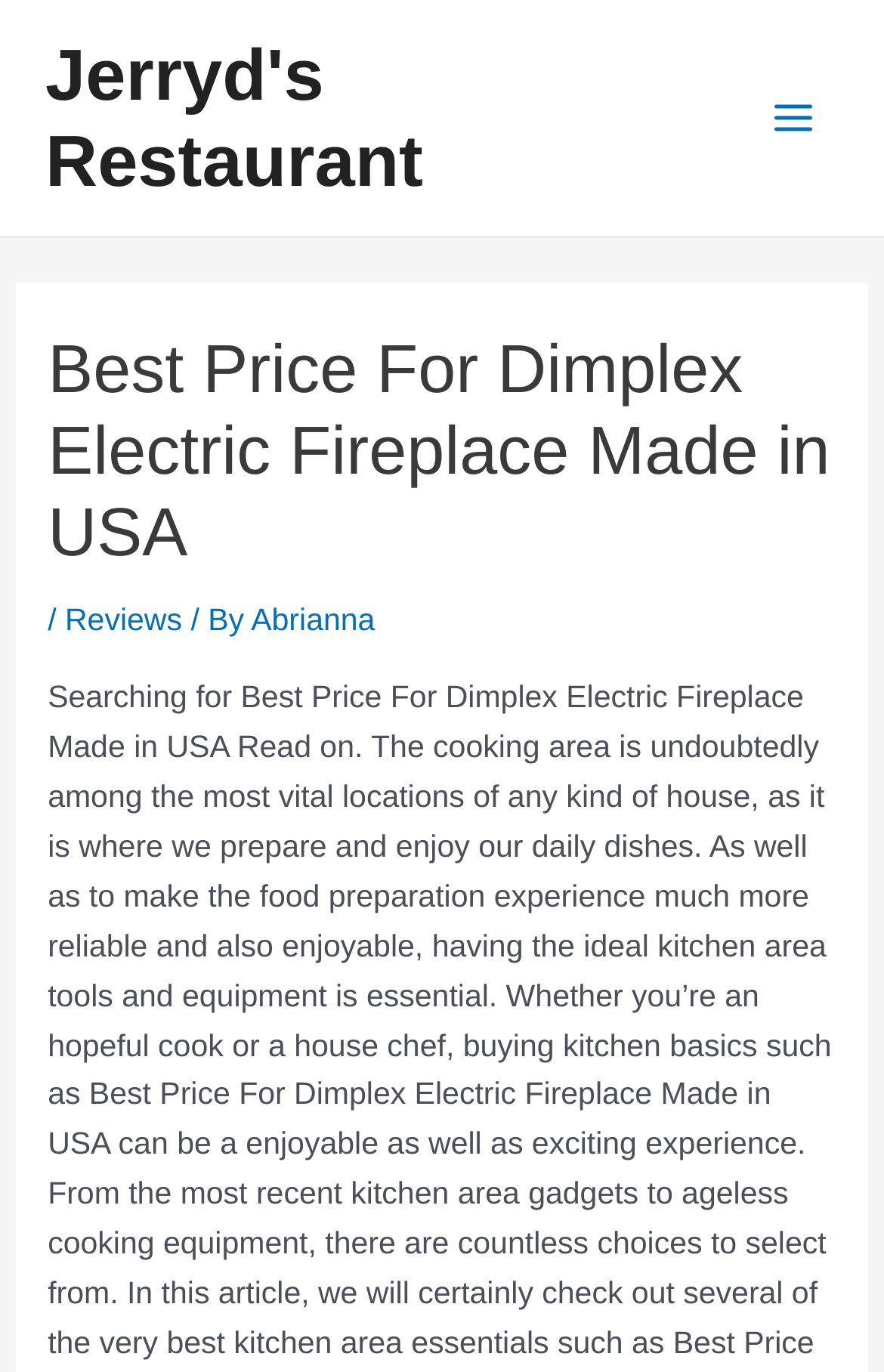How many navigation links are in the main menu?
Look at the image and answer the question with a single word or phrase.

4